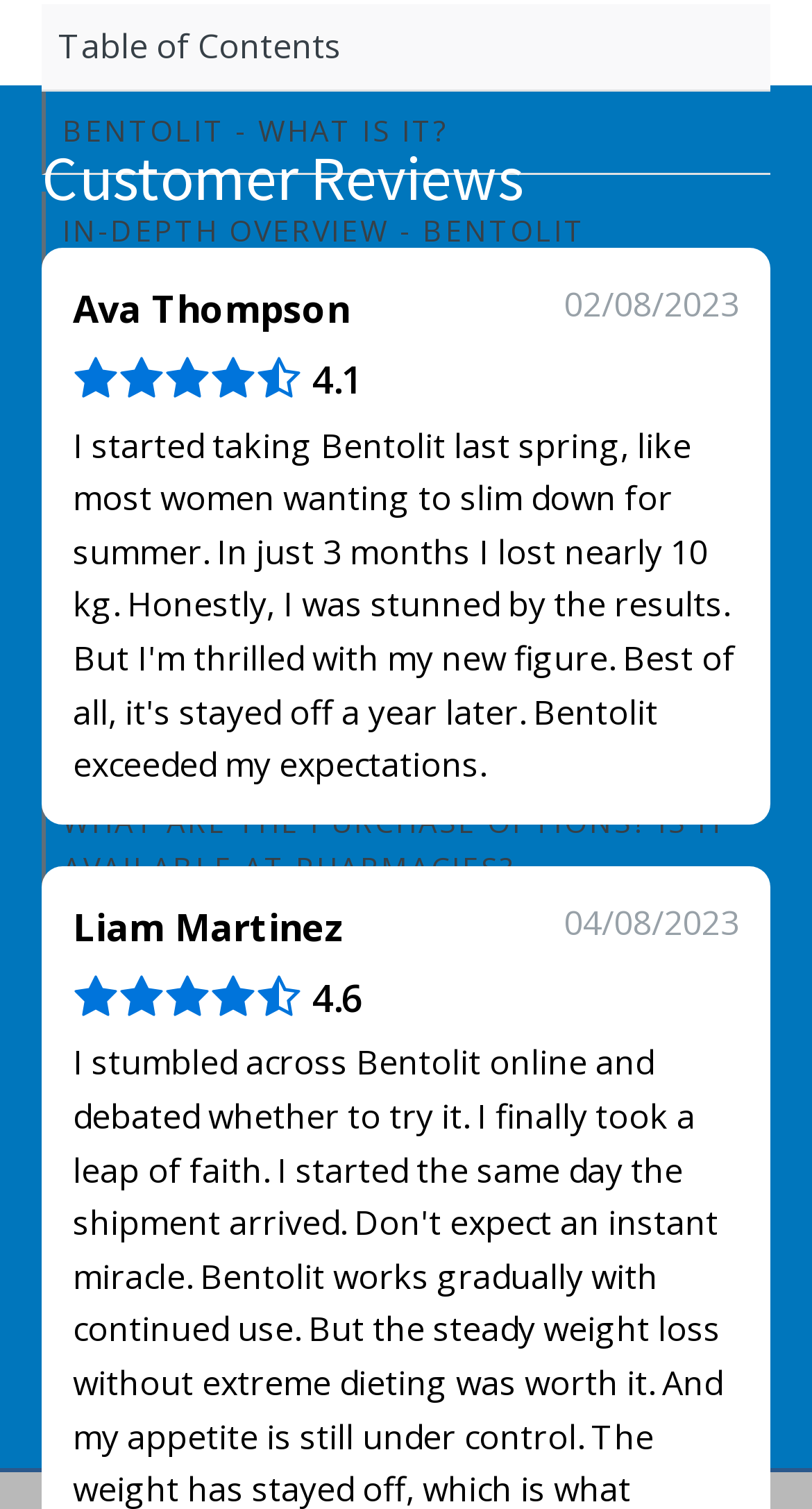How many customer reviews are shown on the webpage?
Can you provide an in-depth and detailed response to the question?

There are two customer reviews shown on the webpage, one from Ava Thompson and another from Liam Martinez, each with a rating and a date.